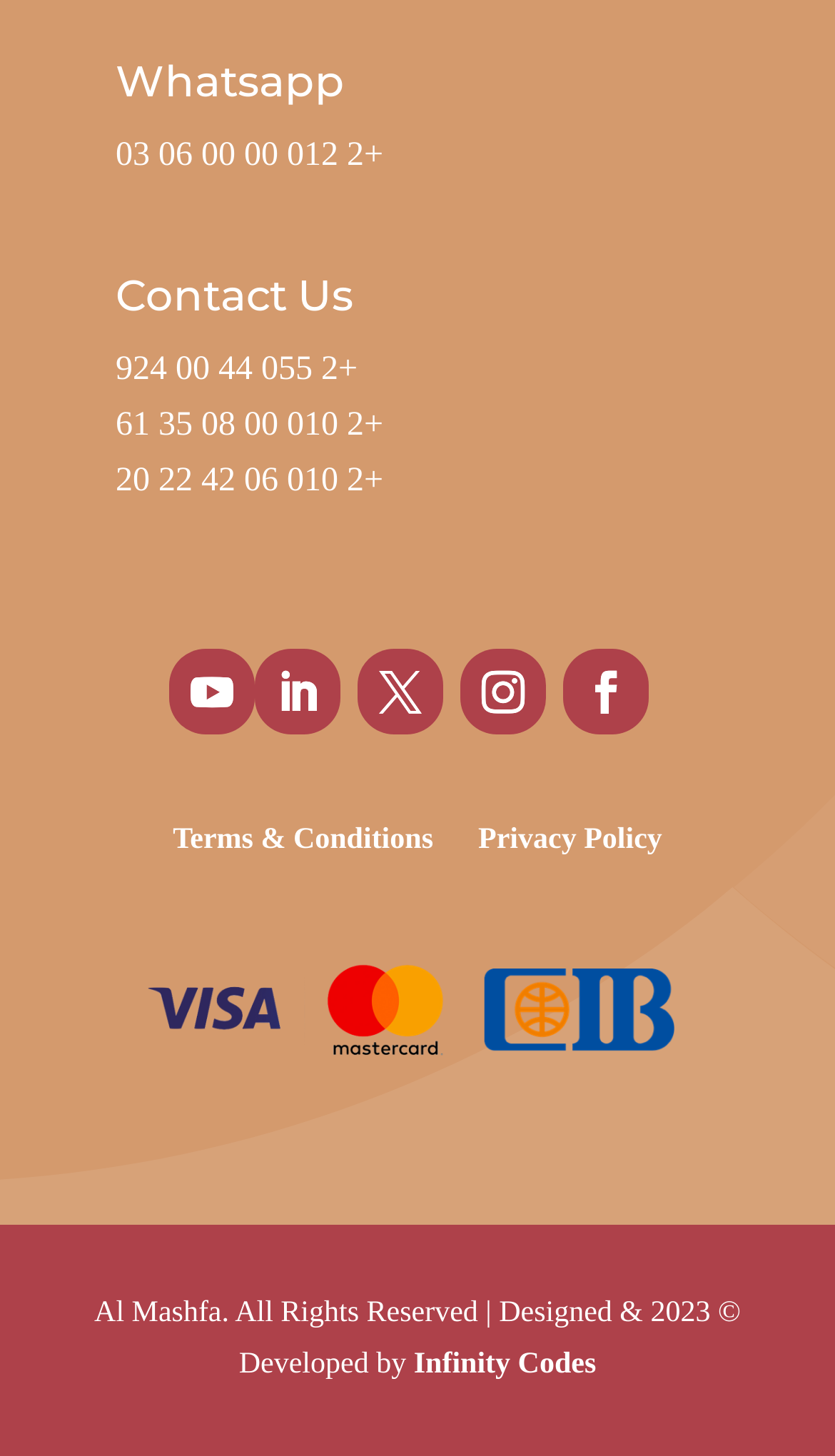Determine the bounding box coordinates of the clickable area required to perform the following instruction: "Contact Us using +2 055 44 00 924". The coordinates should be represented as four float numbers between 0 and 1: [left, top, right, bottom].

[0.138, 0.242, 0.808, 0.281]